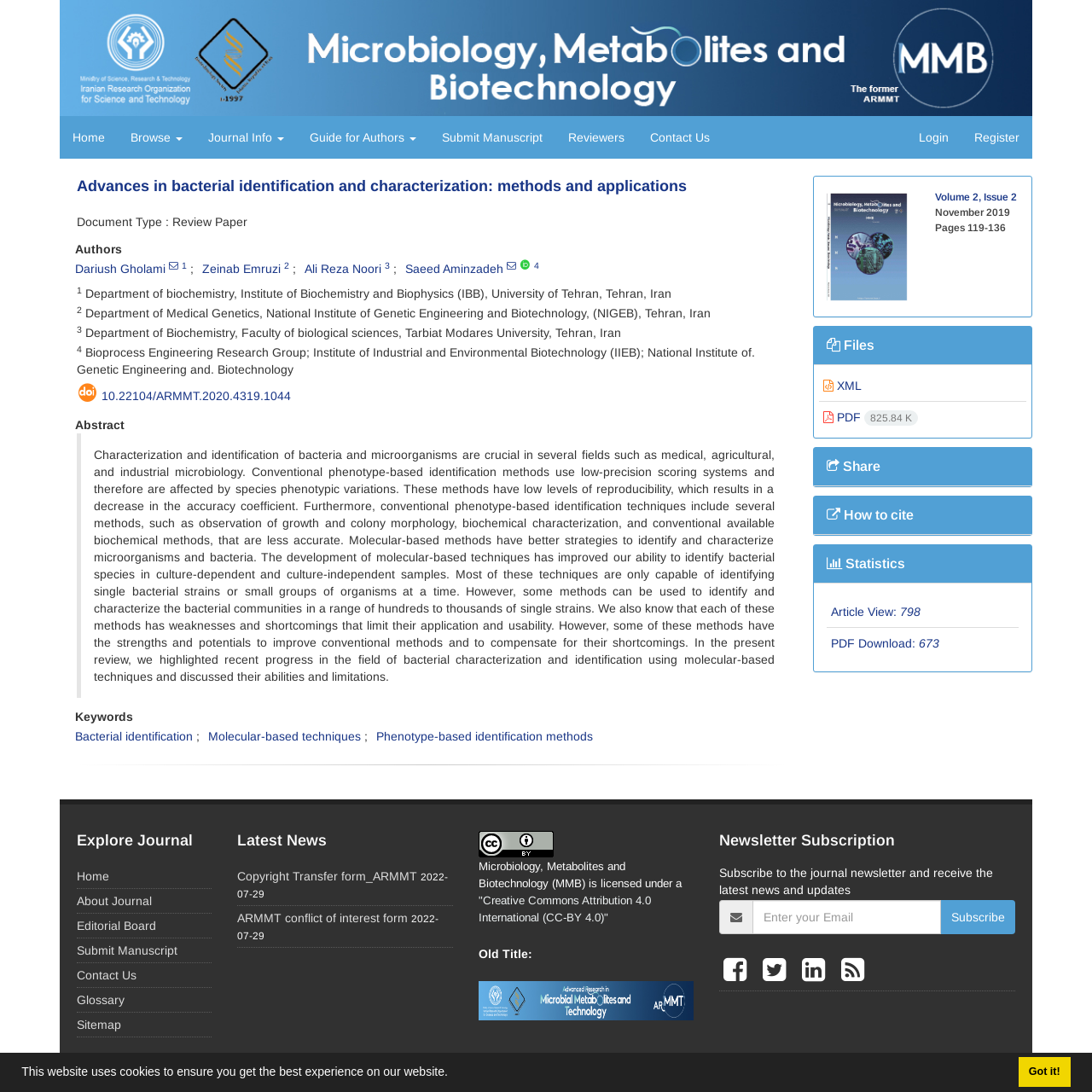Please find the bounding box coordinates of the clickable region needed to complete the following instruction: "Download the PDF file". The bounding box coordinates must consist of four float numbers between 0 and 1, i.e., [left, top, right, bottom].

[0.754, 0.376, 0.84, 0.388]